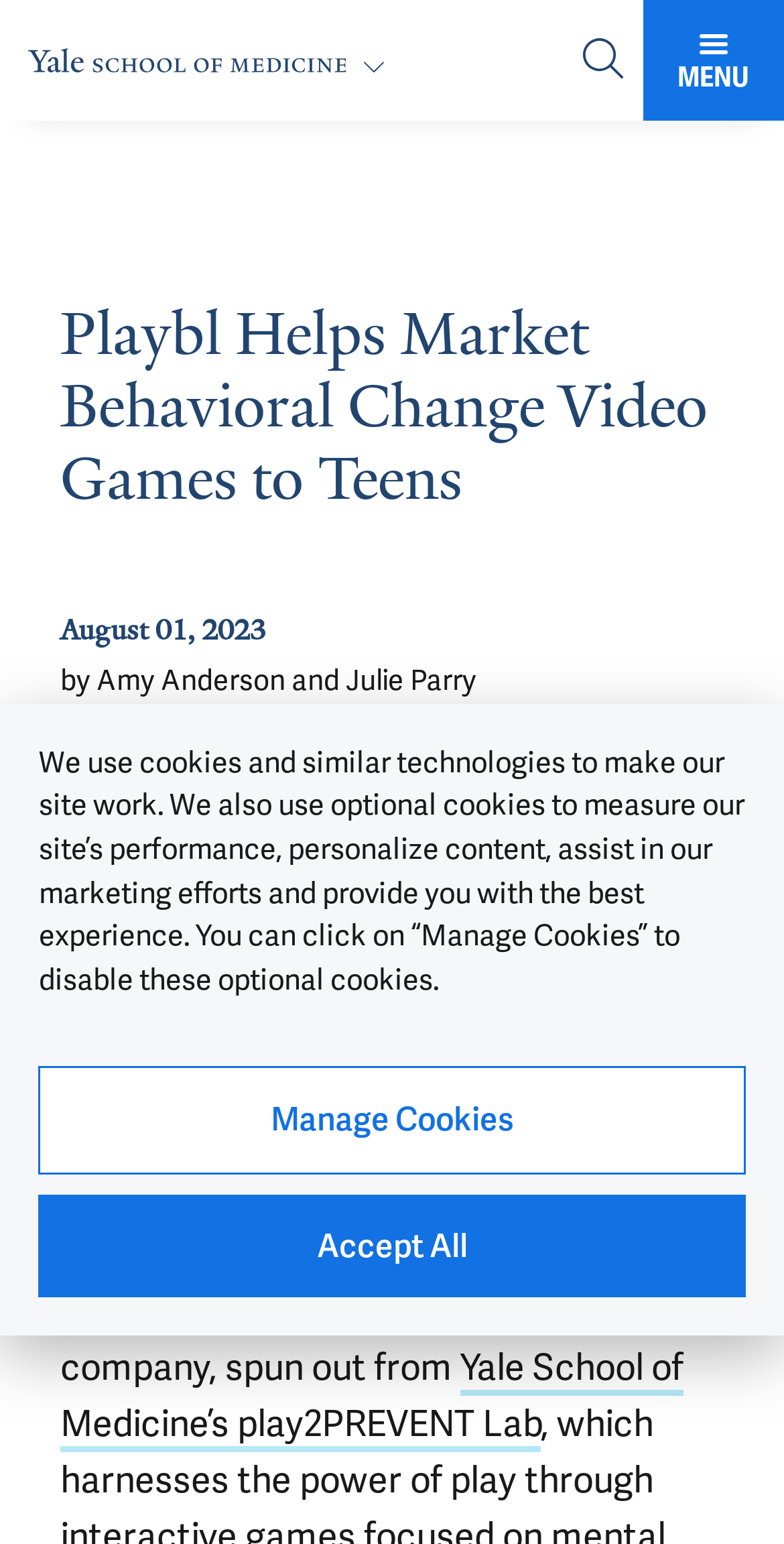For the following element description, predict the bounding box coordinates in the format (top-left x, top-left y, bottom-right x, bottom-right y). All values should be floating point numbers between 0 and 1. Description: MENU

[0.821, 0.0, 1.0, 0.078]